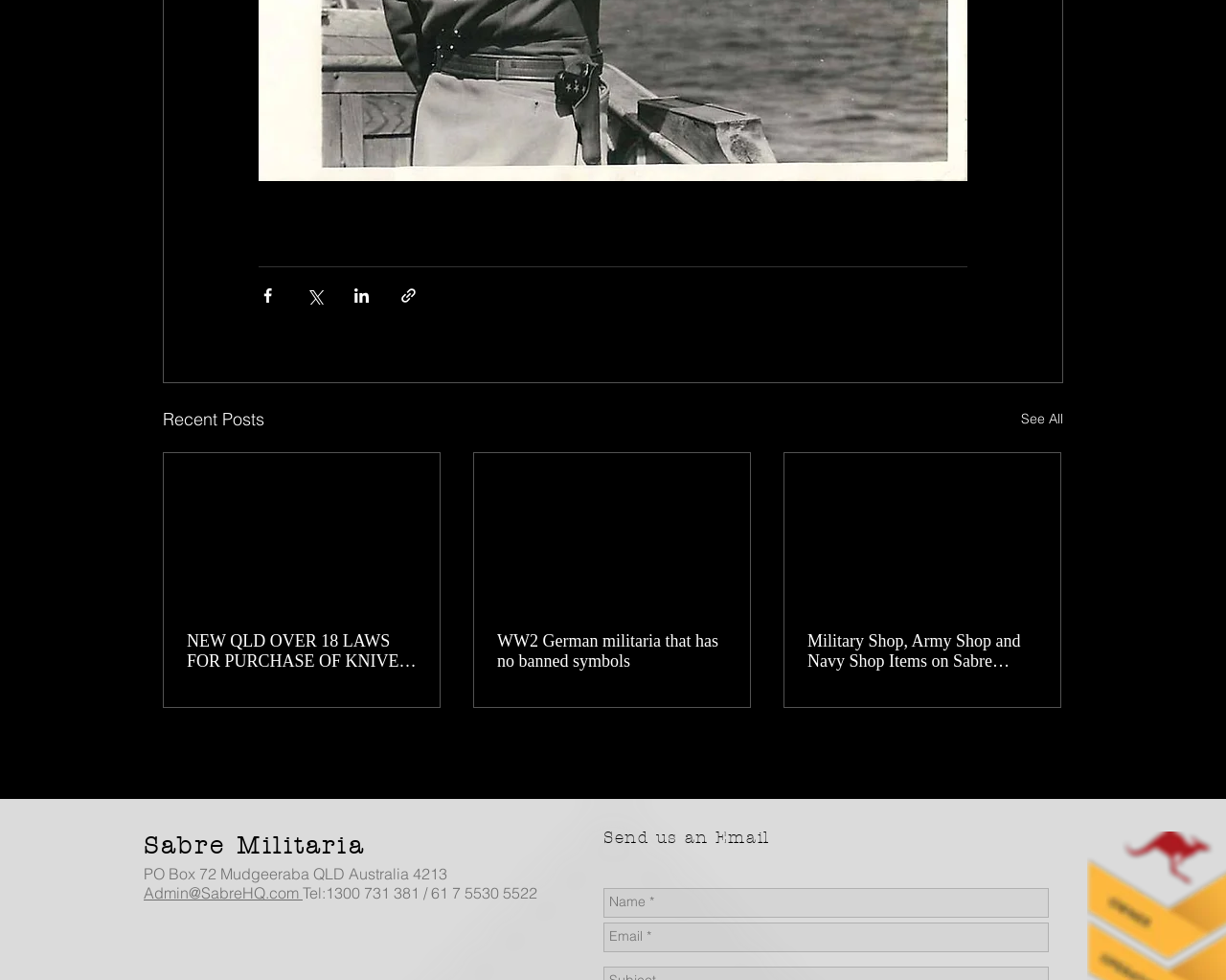Please identify the bounding box coordinates of the area that needs to be clicked to follow this instruction: "Send an email to Admin@SabreHQ.com".

[0.117, 0.901, 0.247, 0.921]